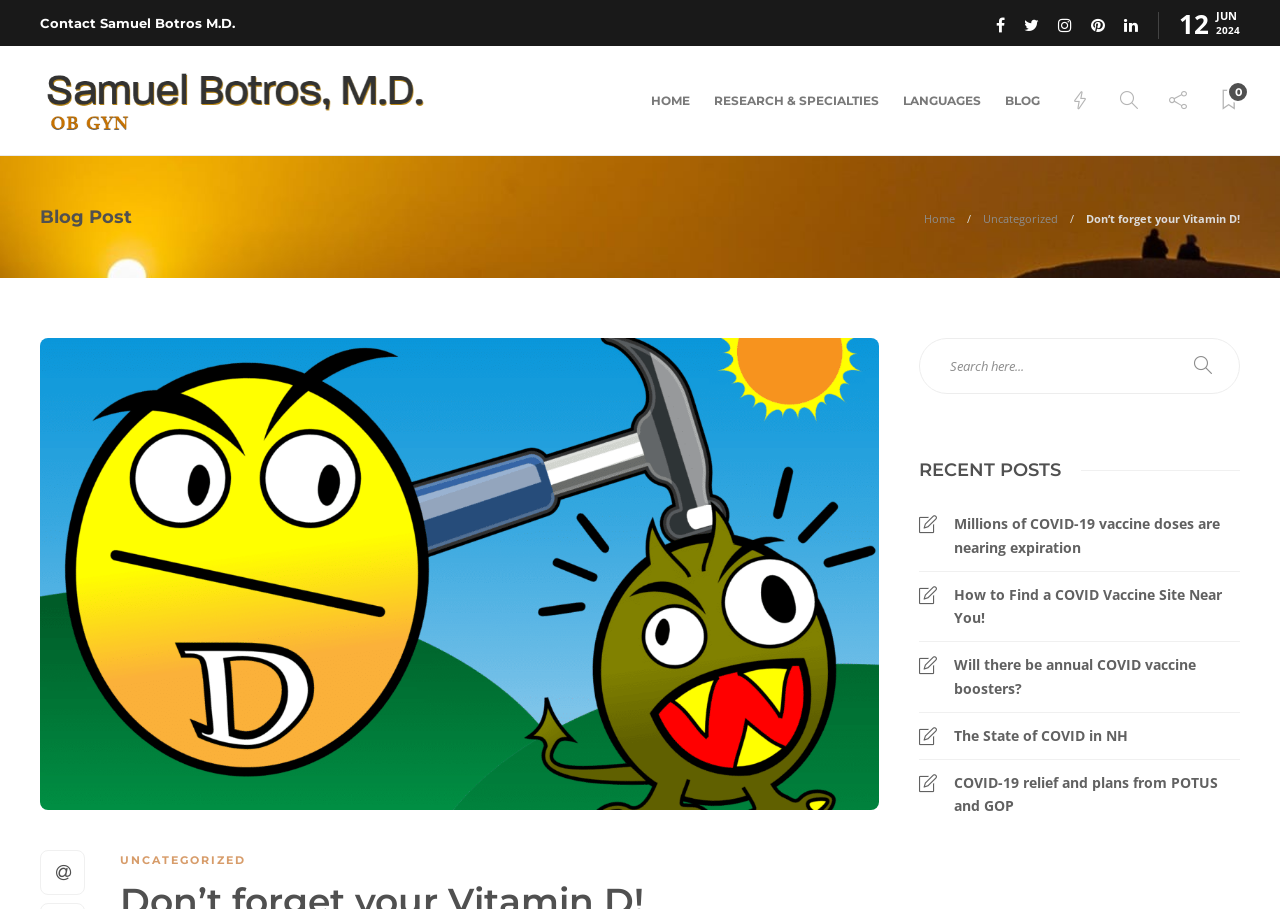Please provide a comprehensive answer to the question below using the information from the image: How many recent posts are listed?

I counted the number of recent posts by looking at the bottom-right corner of the webpage, where I saw four links with titles, including 'Millions of COVID-19 vaccine doses are nearing expiration', 'How to Find a COVID Vaccine Site Near You!', 'Will there be annual COVID vaccine boosters?', and 'The State of COVID in NH'.